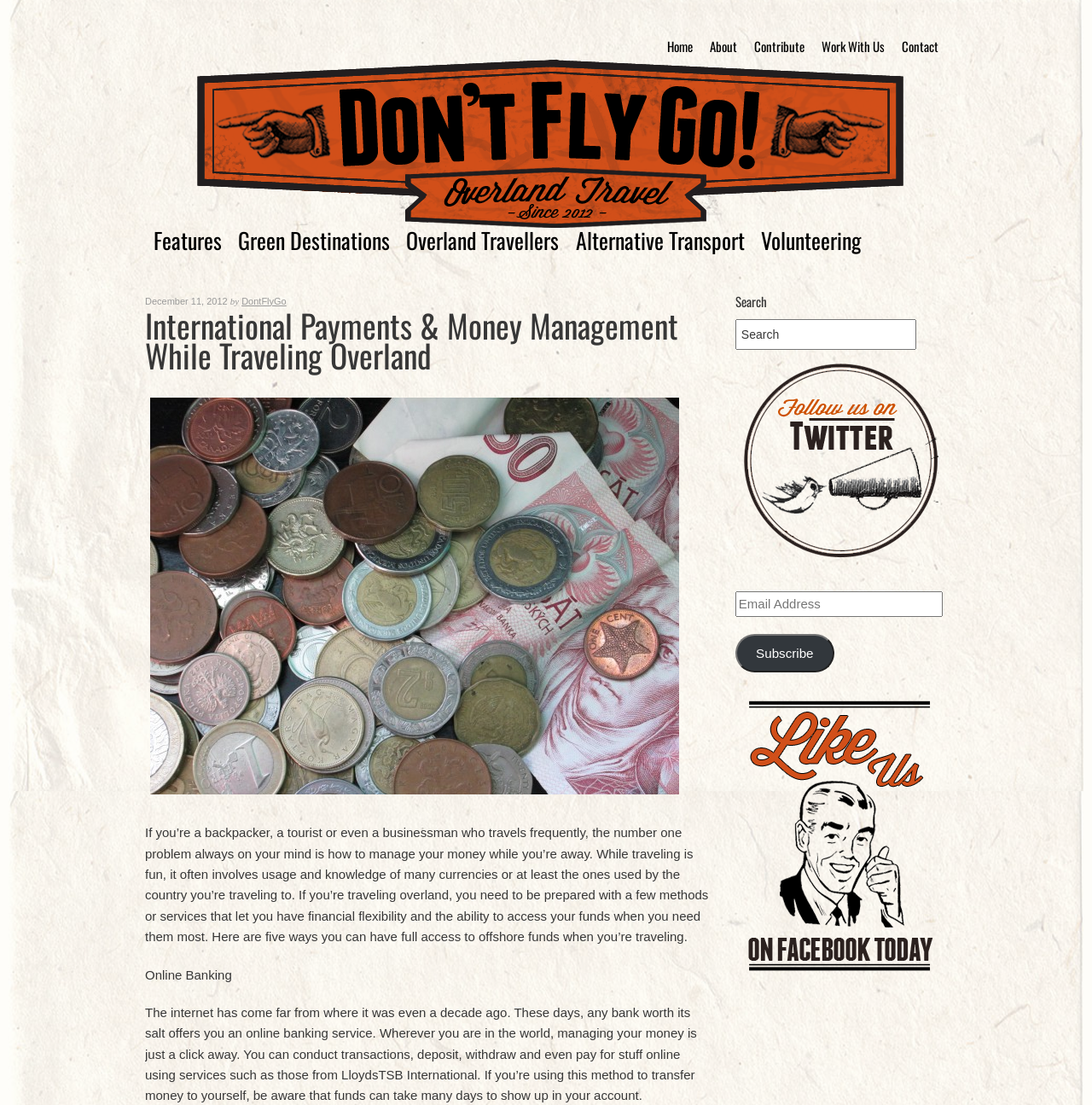Determine the bounding box coordinates of the clickable element necessary to fulfill the instruction: "Subscribe with your email address". Provide the coordinates as four float numbers within the 0 to 1 range, i.e., [left, top, right, bottom].

[0.673, 0.574, 0.764, 0.609]